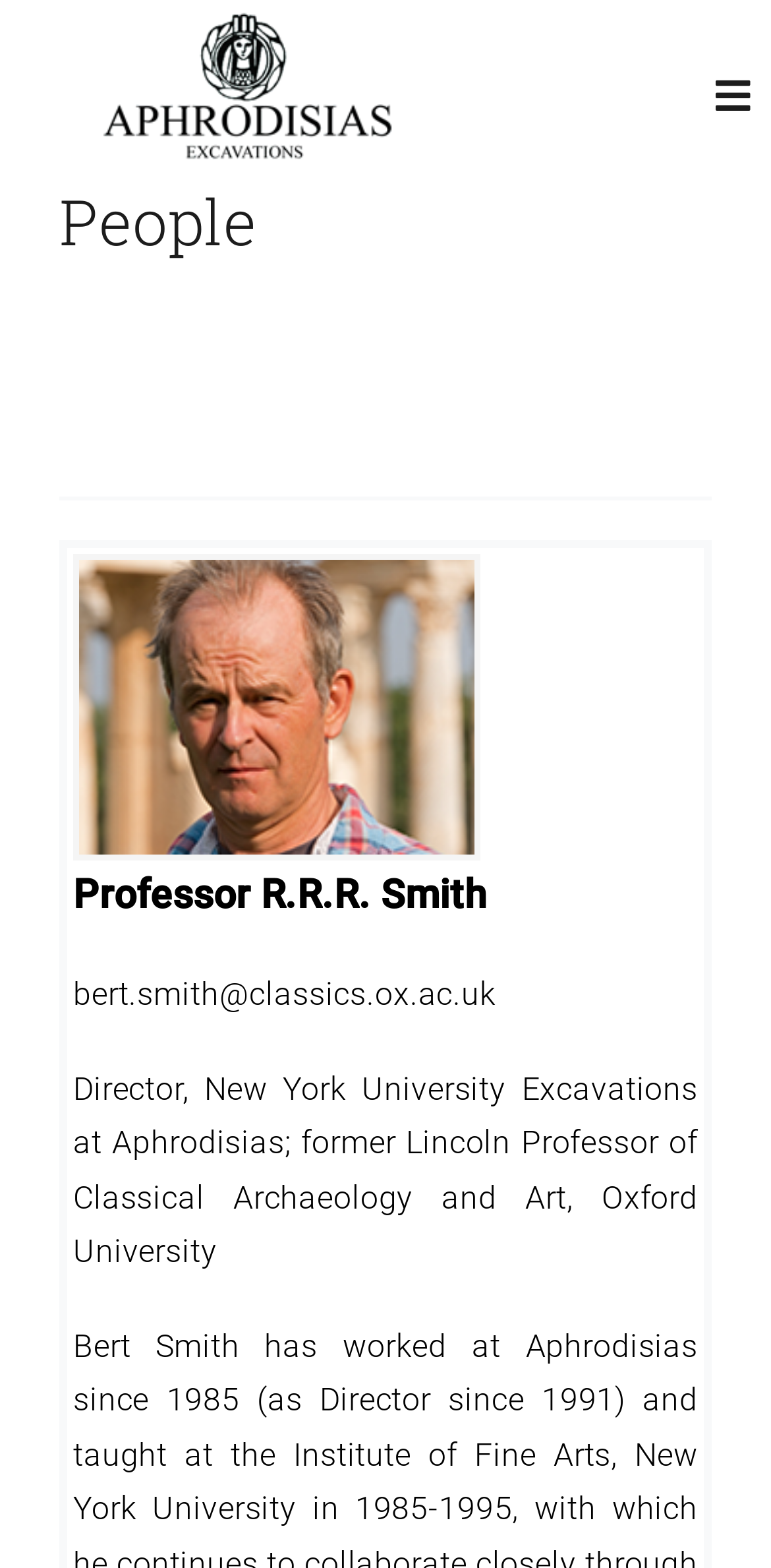For the given element description Toggle Navigation, determine the bounding box coordinates of the UI element. The coordinates should follow the format (top-left x, top-left y, bottom-right x, bottom-right y) and be within the range of 0 to 1.

[0.874, 0.033, 0.977, 0.089]